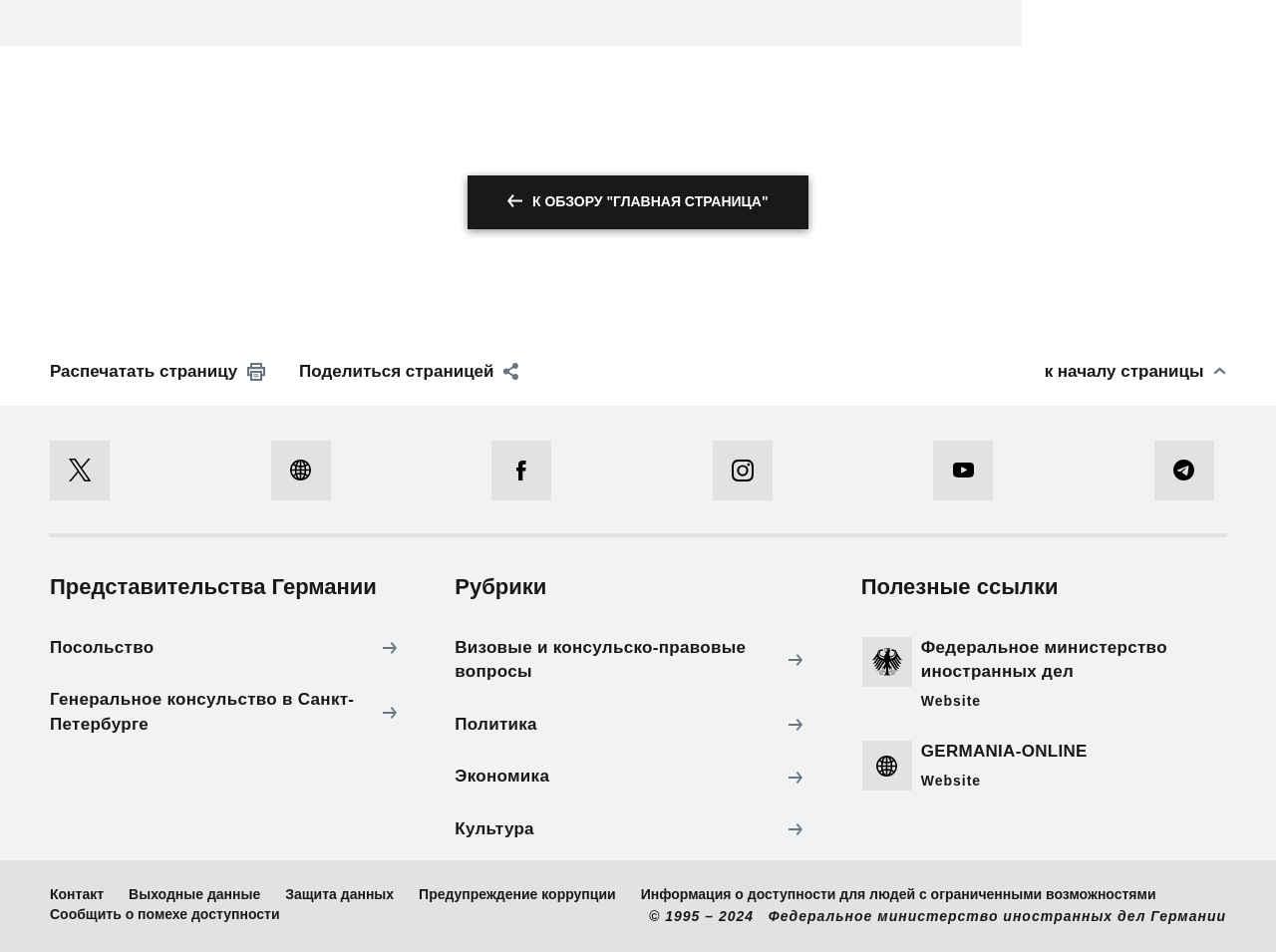Identify the bounding box coordinates for the element you need to click to achieve the following task: "Go to the embassy". The coordinates must be four float values ranging from 0 to 1, formatted as [left, top, right, bottom].

[0.032, 0.659, 0.325, 0.703]